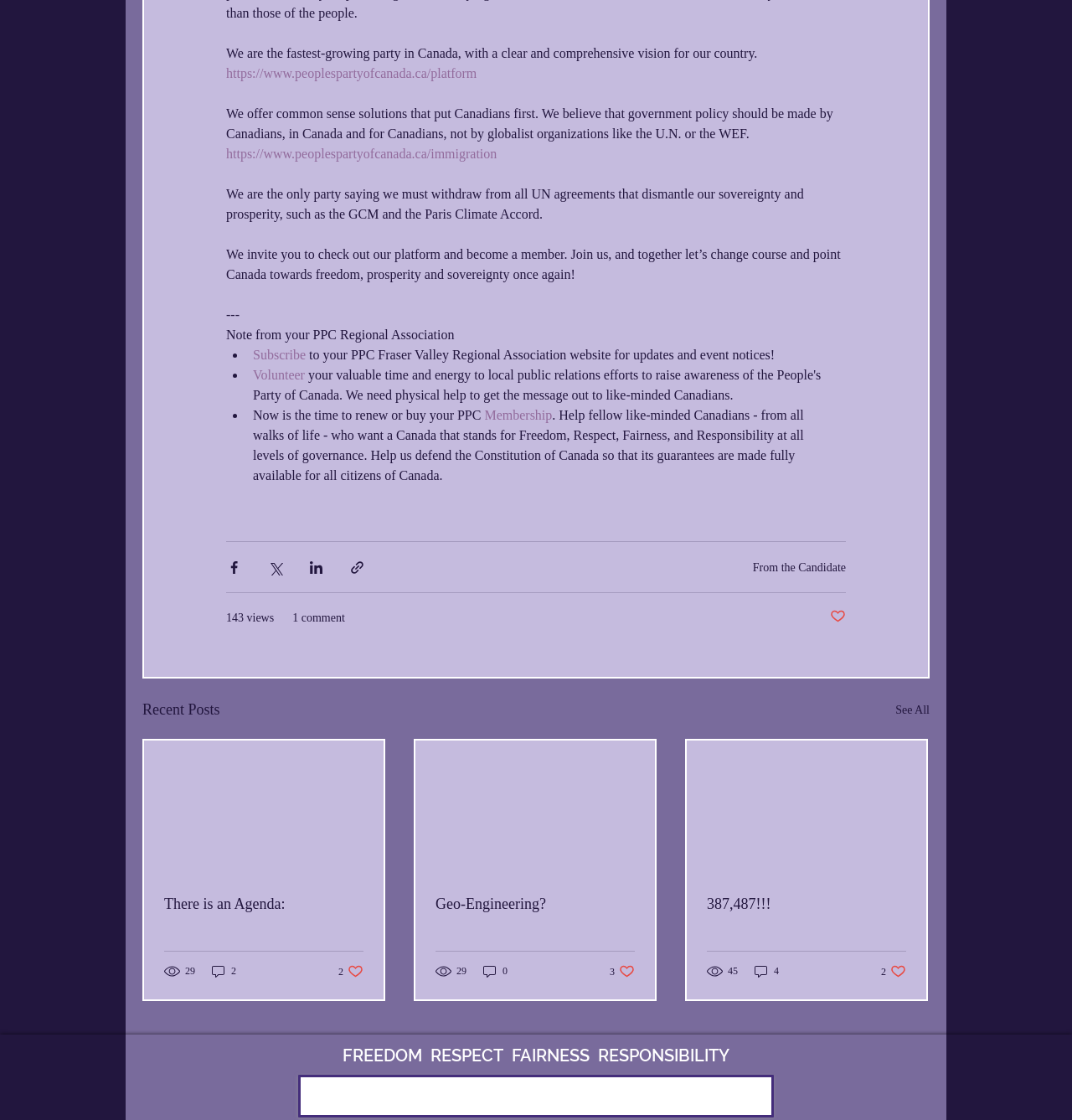What is the purpose of the 'Subscribe' link?
Please give a detailed and elaborate answer to the question based on the image.

The 'Subscribe' link is likely used to subscribe to the PPC Fraser Valley Regional Association website for updates and event notices, as mentioned in the text 'Subscribe to your PPC Fraser Valley Regional Association website for updates and event notices!'